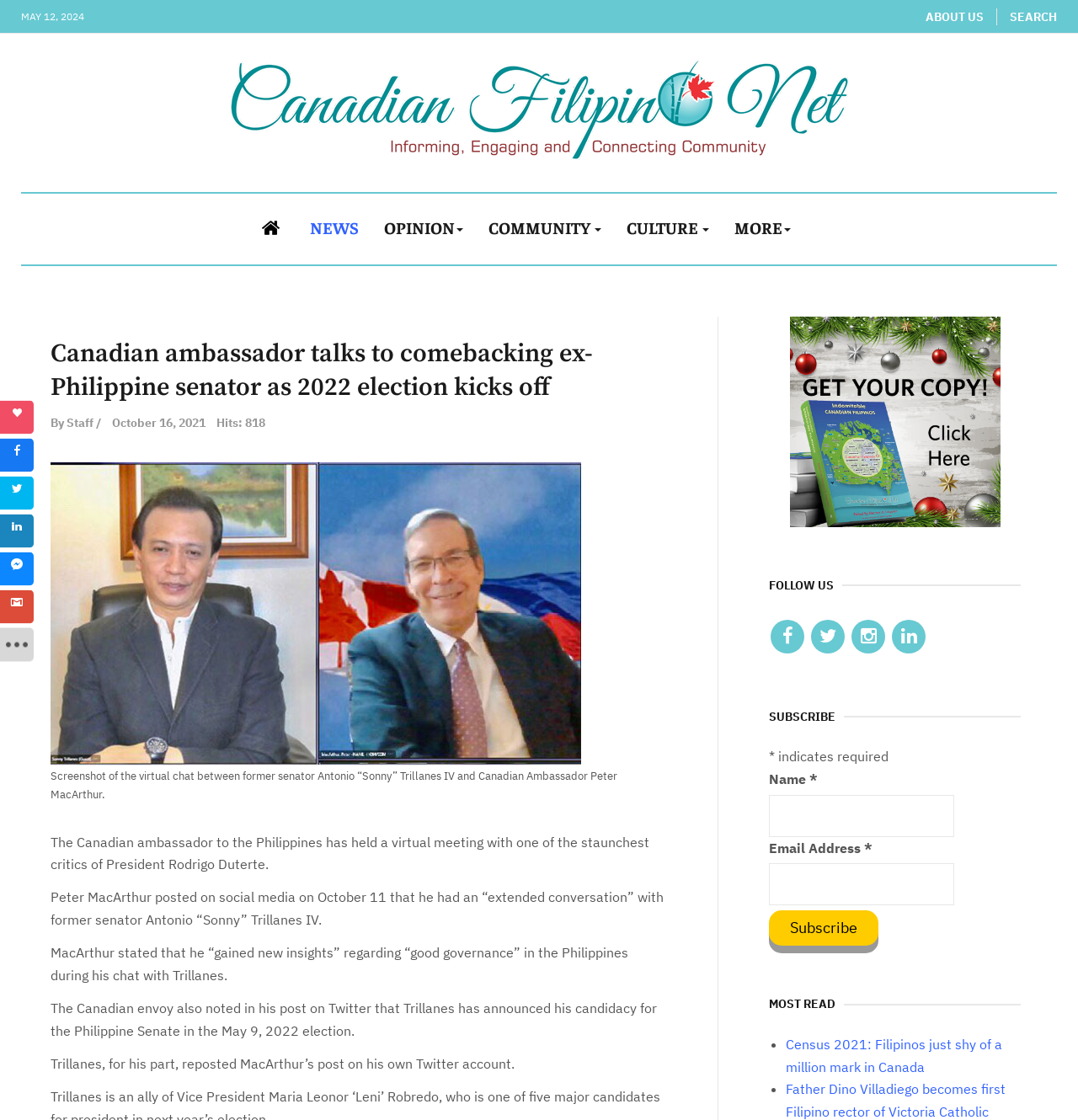Pinpoint the bounding box coordinates for the area that should be clicked to perform the following instruction: "Search for something".

[0.937, 0.007, 0.98, 0.022]